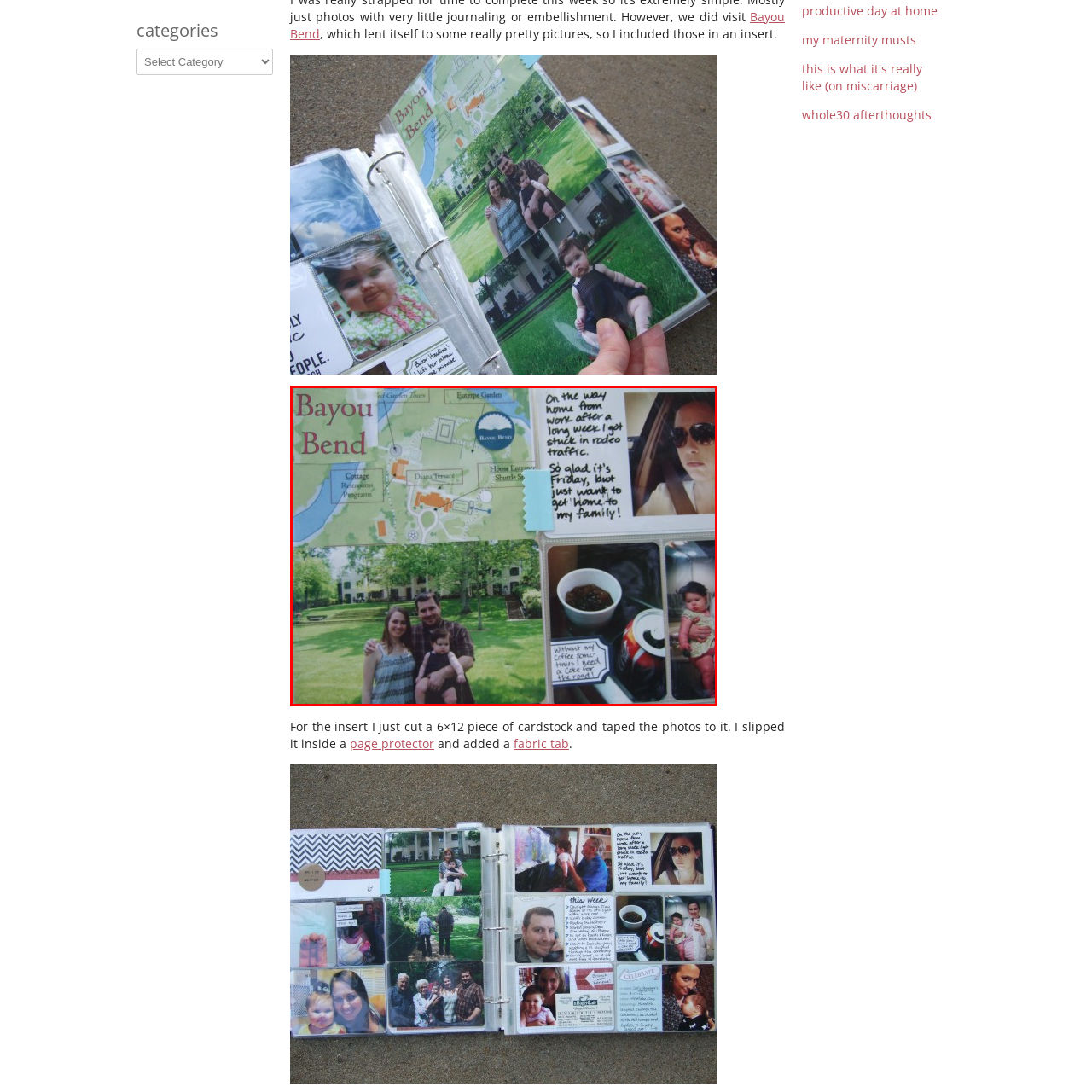Give an elaborate description of the visual elements within the red-outlined box.

The image features a collage dedicated to "Bayou Bend," showcasing various personal and scenic elements. At the top left, the text "Bayou Bend" is elegantly displayed in a large font, framing the overall theme of the piece. 

In the top section, there's a map of Bayou Bend, outlining its gardens and facilities, giving viewers a sense of the location's layout and offerings. Next to the map, a photograph of a woman in sunglasses captures a reflective moment, possibly expressing her thoughts about family and the day's challenges, as indicated by her note that reads, "On the way home from work after a long week I got stuck in rodeo traffic. So glad it's Friday, but just want to get home to my family!"

The lower part of the collage features a warm family photo of a couple with their child, set against a backdrop of the lush, green grounds of Bayou Bend. Emphasizing connection and togetherness, this image adds a personal touch. Adjacent to it, there's a playful note about coffee, humorously indicating a moment of honest reflection about everyday life. 

Overall, the collage beautifully intertwines personal anecdotes with the charm of Bayou Bend, celebrating both nature and family.